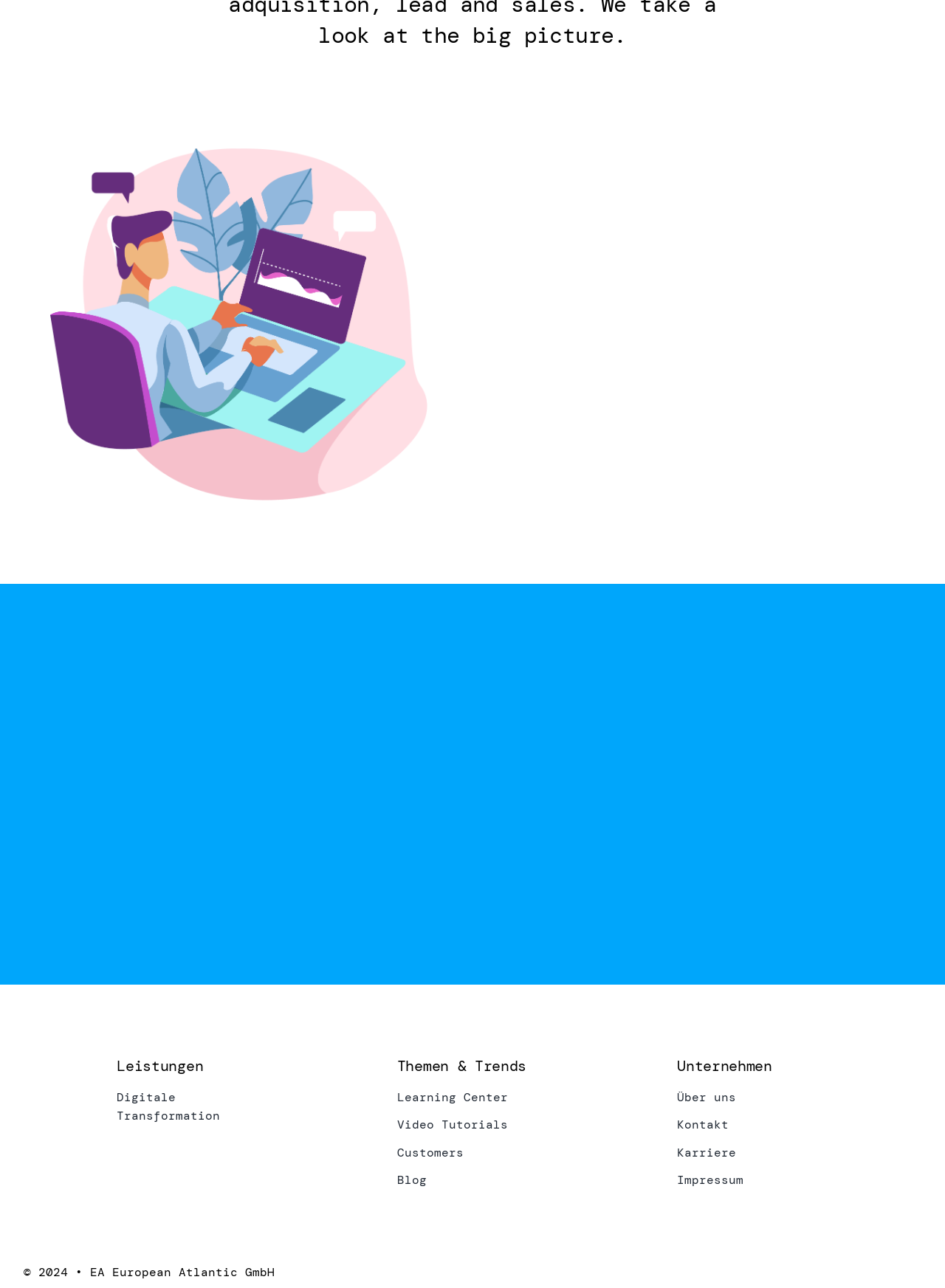Identify the bounding box coordinates of the region that needs to be clicked to carry out this instruction: "Go to Digitale Transformation". Provide these coordinates as four float numbers ranging from 0 to 1, i.e., [left, top, right, bottom].

[0.124, 0.844, 0.283, 0.874]